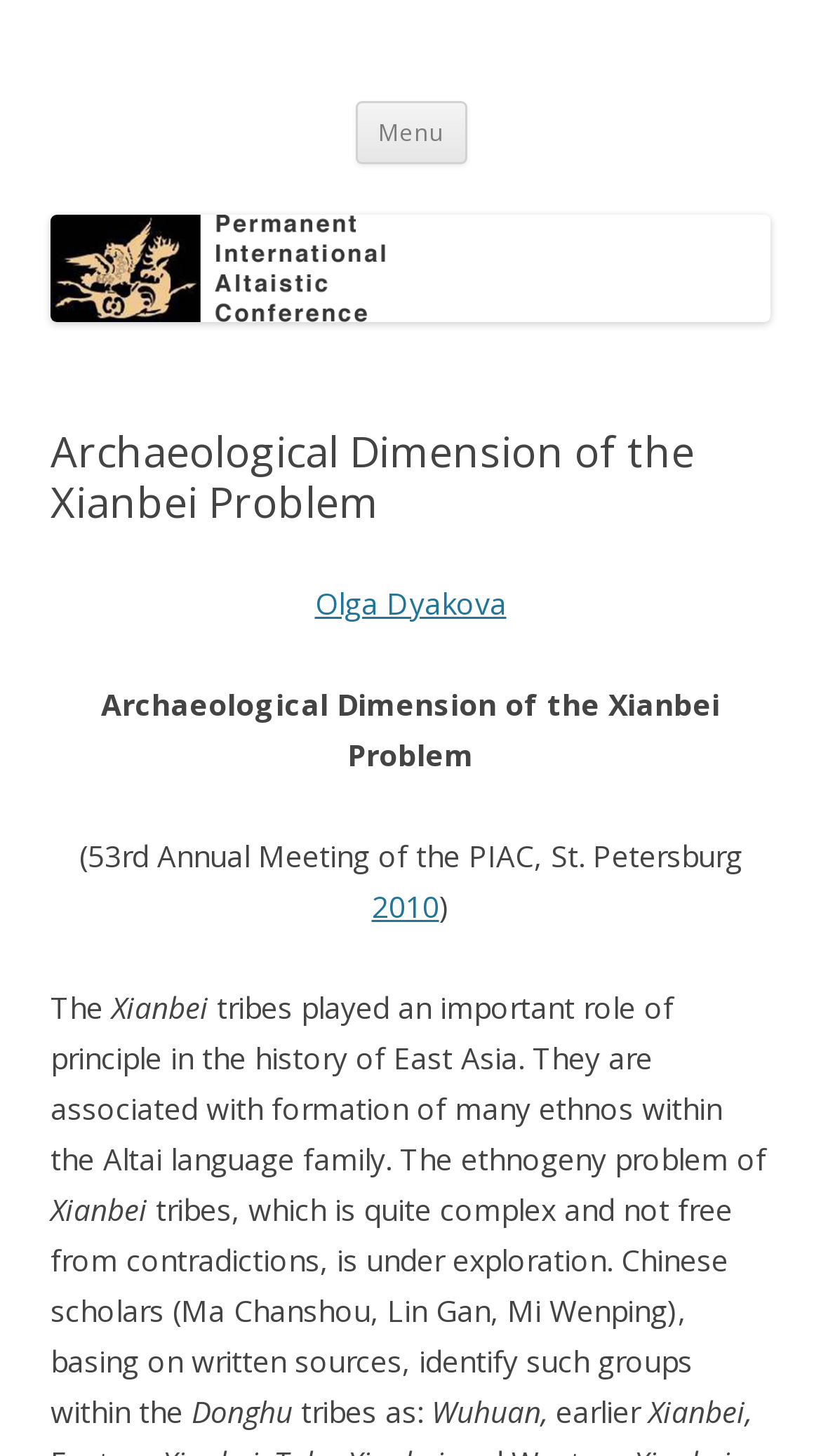Using the information in the image, could you please answer the following question in detail:
Where was the 53rd Annual Meeting of the PIAC held?

The location of the meeting can be found in the static text element '(53rd Annual Meeting of the PIAC, St. Petersburg' which is a child of the HeaderAsNonLandmark element.